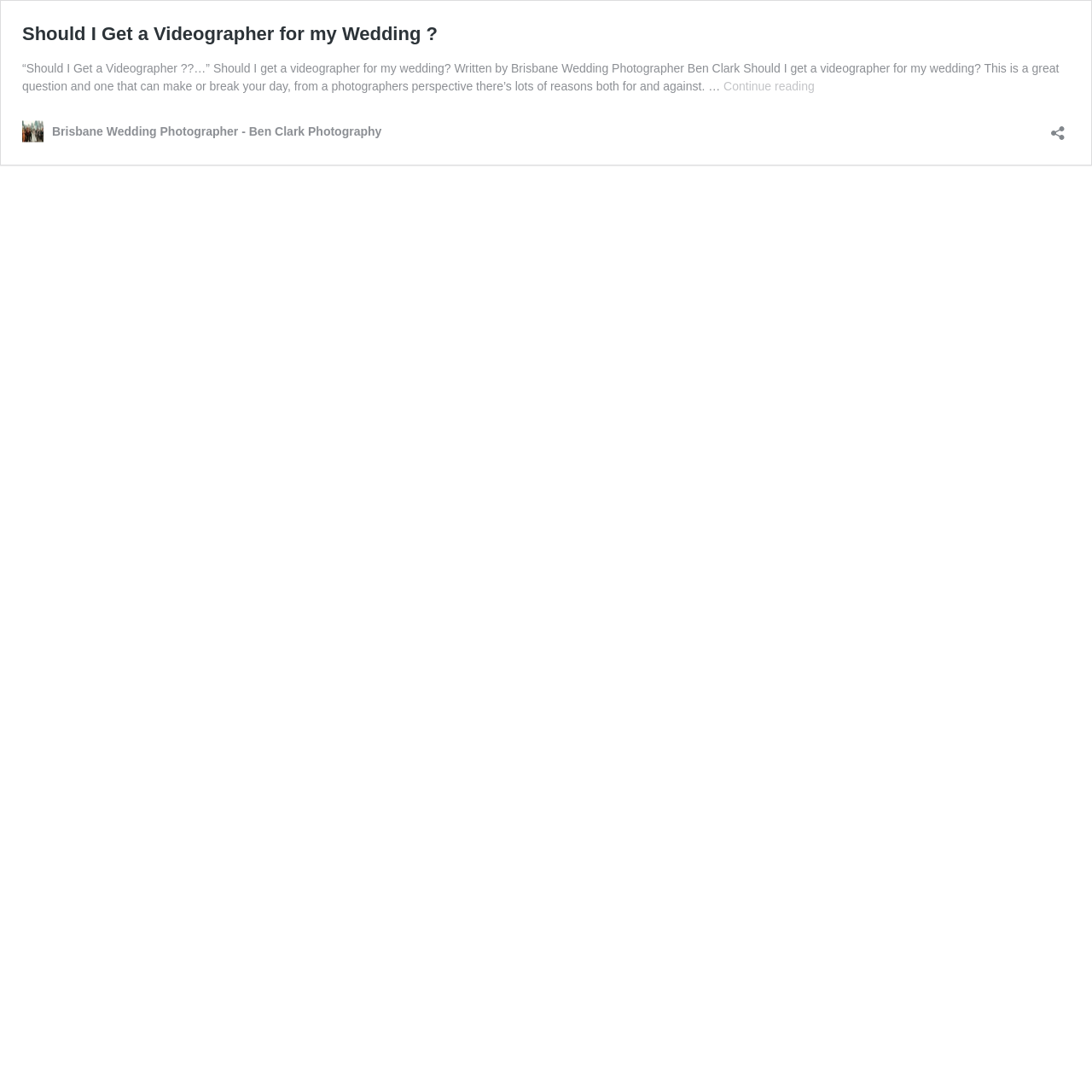Generate a comprehensive caption for the webpage you are viewing.

The webpage is about wedding videography, with a focus on the question of whether to hire a videographer for a wedding. At the top, there is a link titled "Should I Get a Videographer for my Wedding?" followed by a brief article with the same title. The article is written by Brisbane Wedding Photographer Ben Clark and discusses the pros and cons of hiring a videographer from a photographer's perspective. 

Below the article, there is a "Continue reading" link, which suggests that the full article is longer than what is initially displayed. To the right of the article, there is a table layout containing a link to "Brisbane Wedding Photographer - Ben Clark Photography" and a button to "Open sharing dialog". 

At the very top, there is a tab panel that spans almost the entire width of the page. Overall, the webpage has a simple layout with a focus on providing information and resources related to wedding videography and photography.